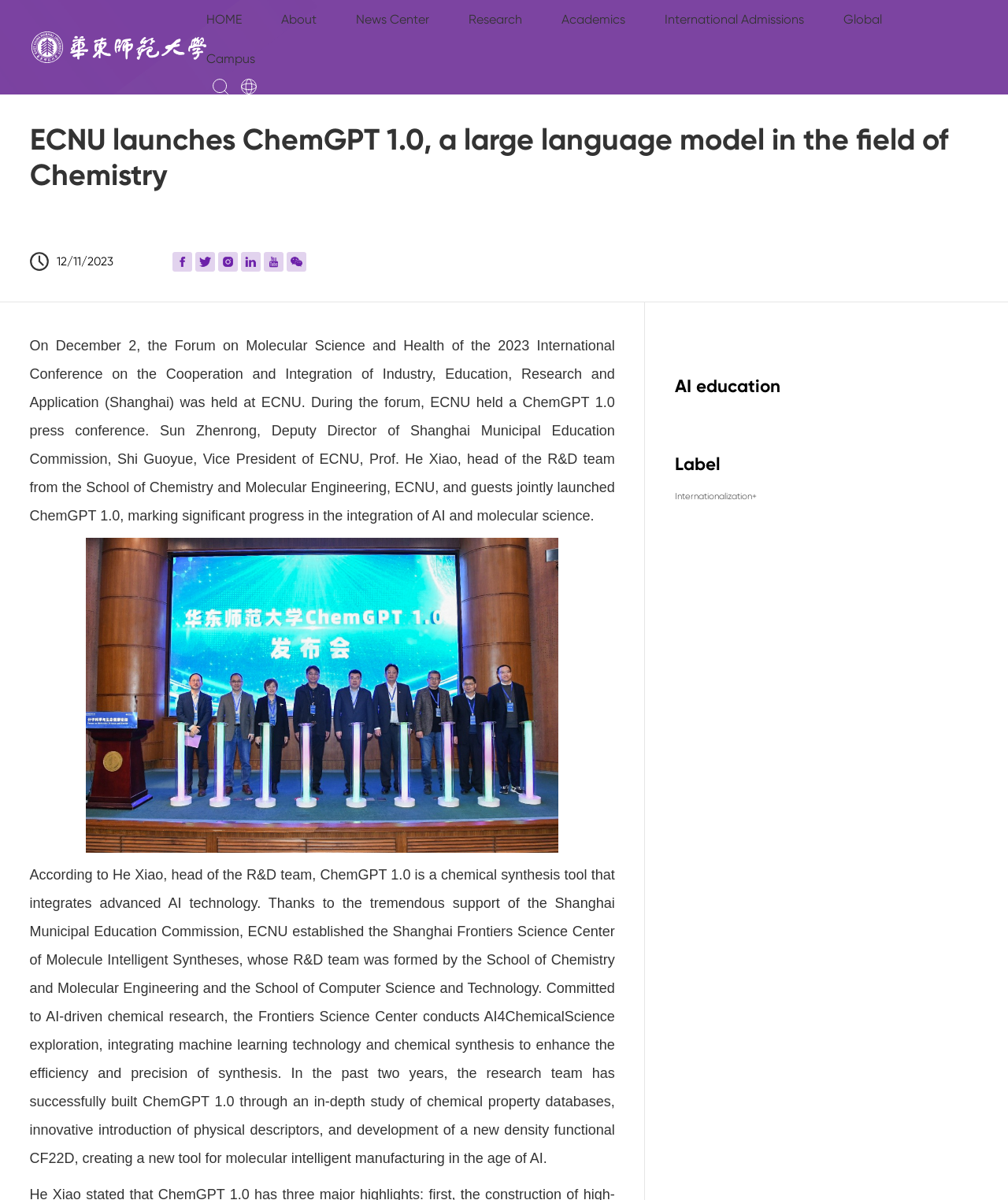What is the date of the event mentioned?
Using the visual information, answer the question in a single word or phrase.

12/11/2023